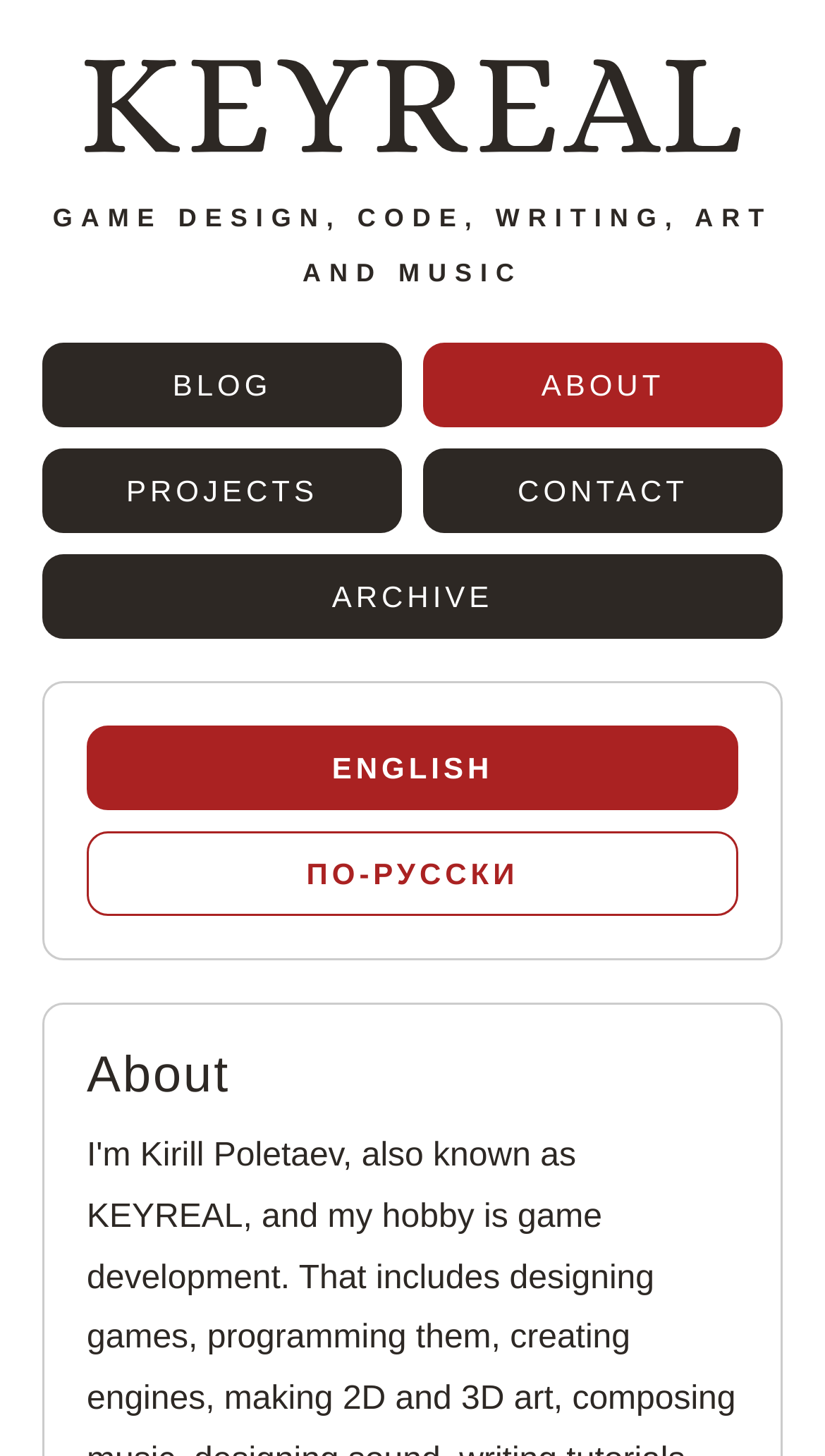What are the main sections of the website?
Identify the answer in the screenshot and reply with a single word or phrase.

Blog, About, Projects, Contact, Archive